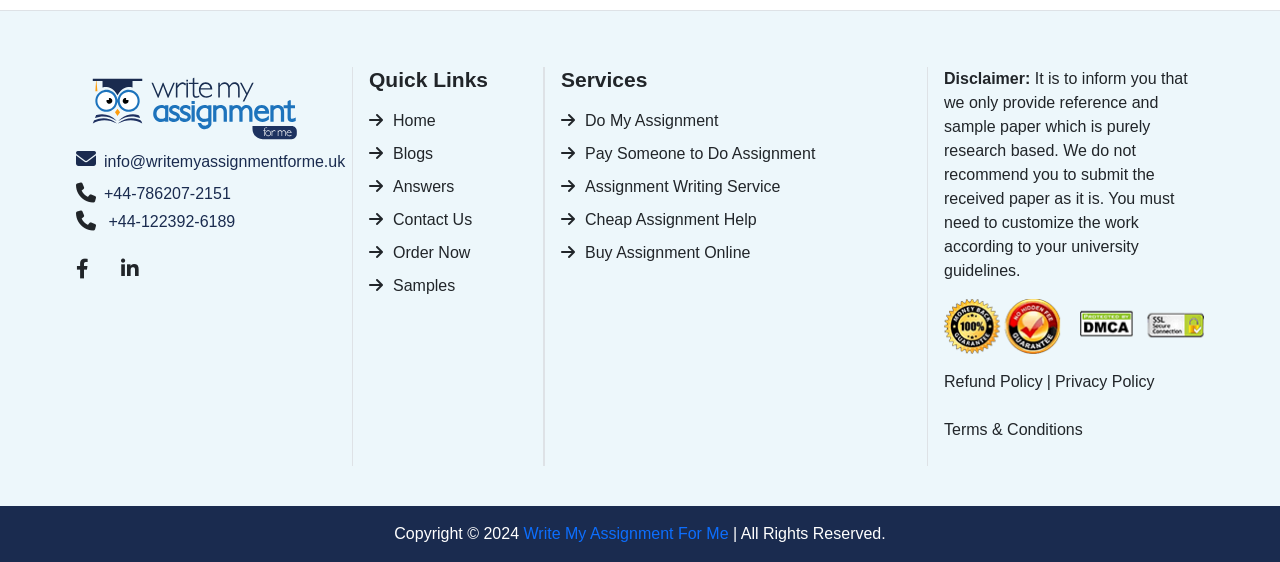What is the phone number to contact for assignment help?
Respond with a short answer, either a single word or a phrase, based on the image.

+44-786207-2151